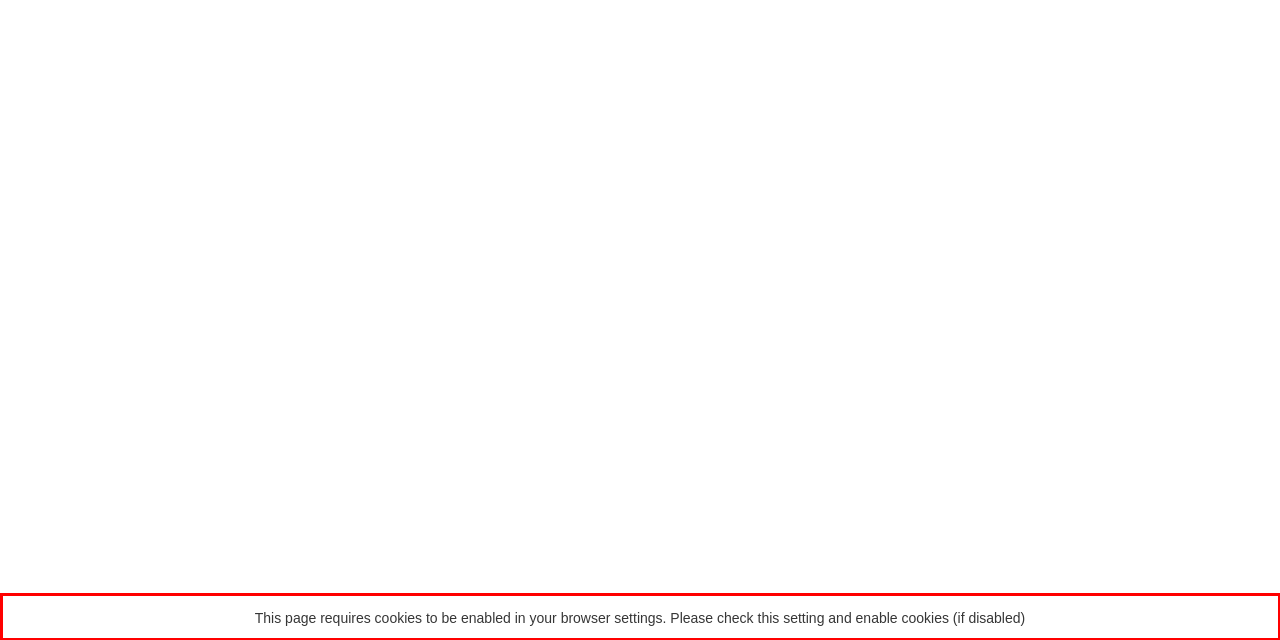Please examine the screenshot of the webpage and read the text present within the red rectangle bounding box.

This page requires cookies to be enabled in your browser settings. Please check this setting and enable cookies (if disabled)